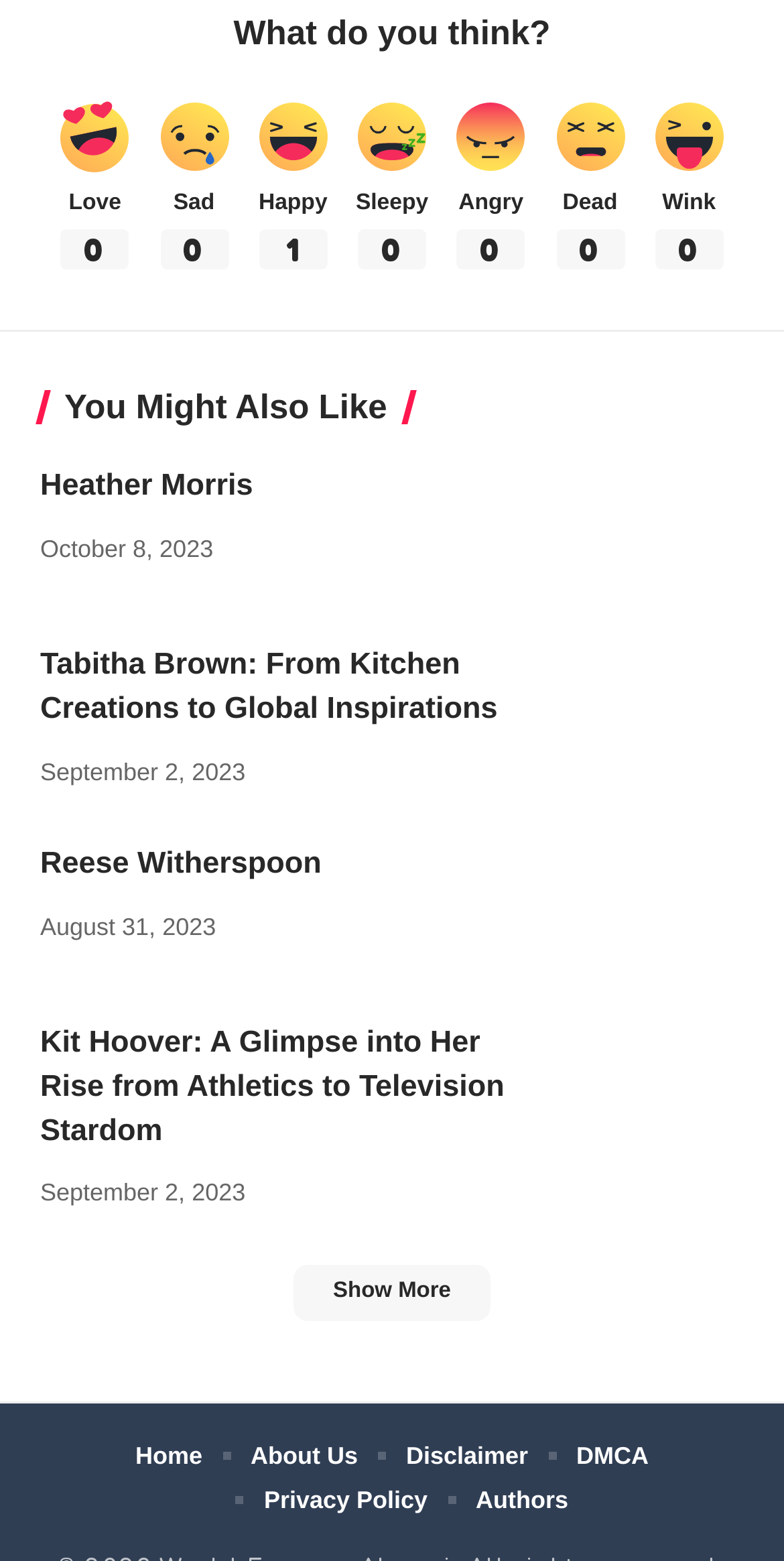Can you give a comprehensive explanation to the question given the content of the image?
What is the date of the second article?

I looked for the time element corresponding to the second article, which is 'Tabitha Brown: From Kitchen Creations to Global Inspirations', and found the date 'September 2, 2023'.